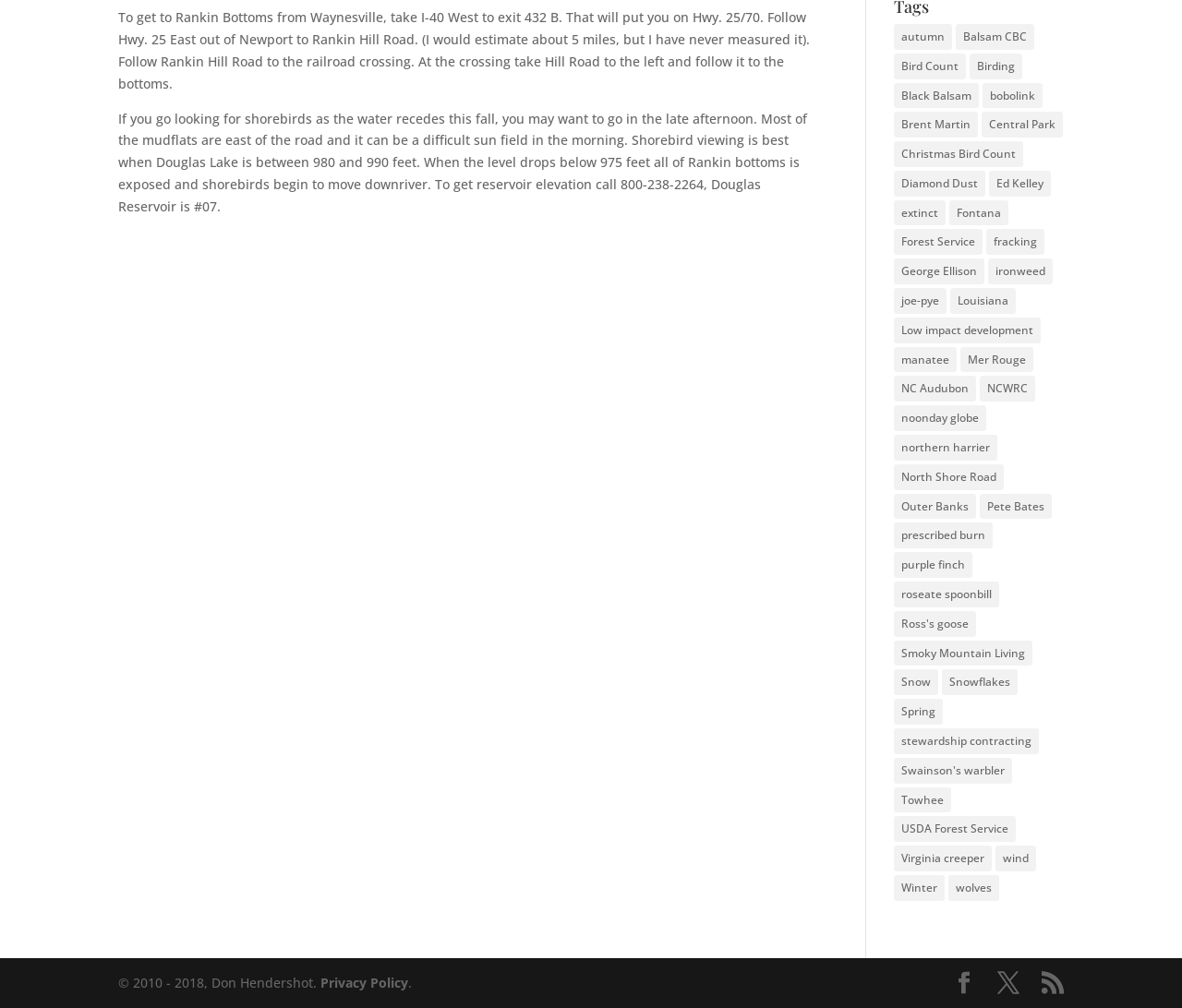Calculate the bounding box coordinates of the UI element given the description: "North Shore Road".

[0.756, 0.46, 0.849, 0.486]